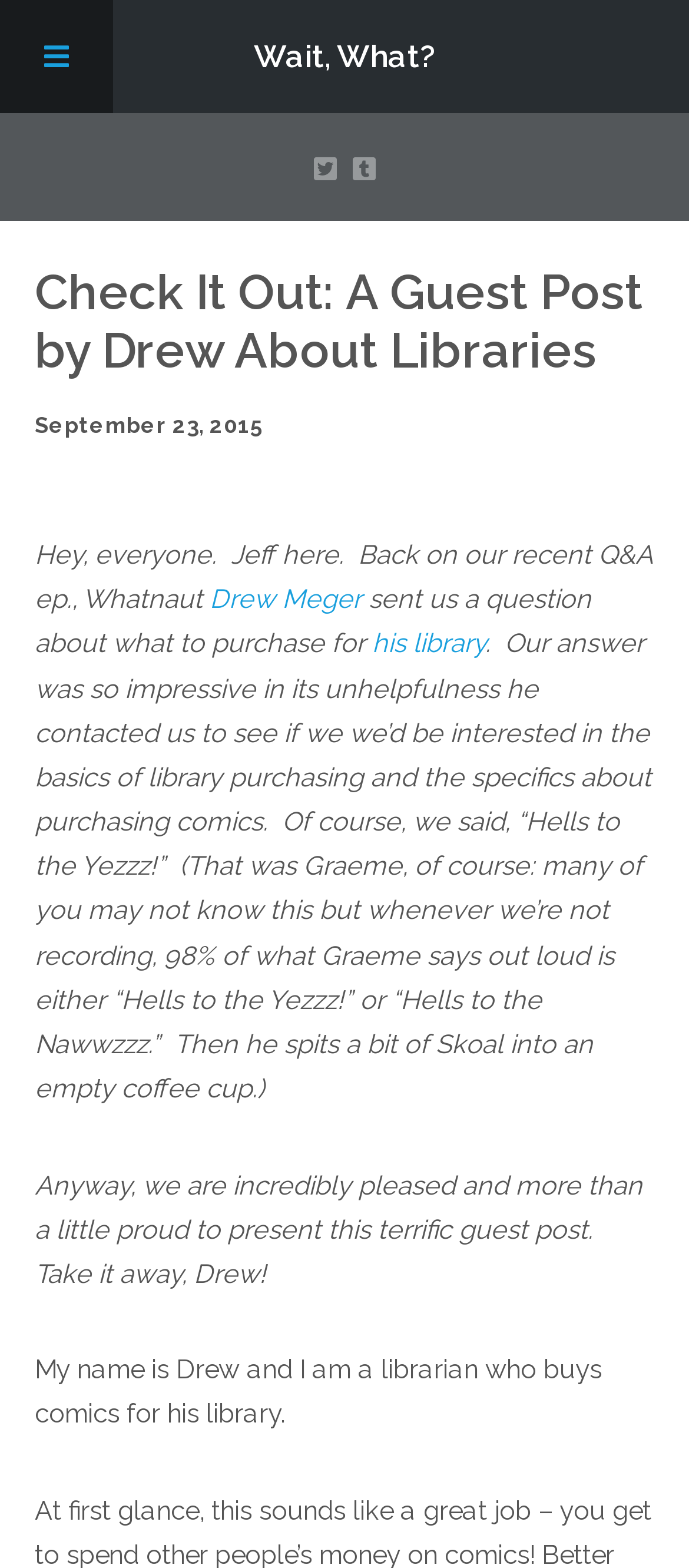Using the description: "Contact Us", determine the UI element's bounding box coordinates. Ensure the coordinates are in the format of four float numbers between 0 and 1, i.e., [left, top, right, bottom].

[0.0, 0.141, 1.0, 0.211]